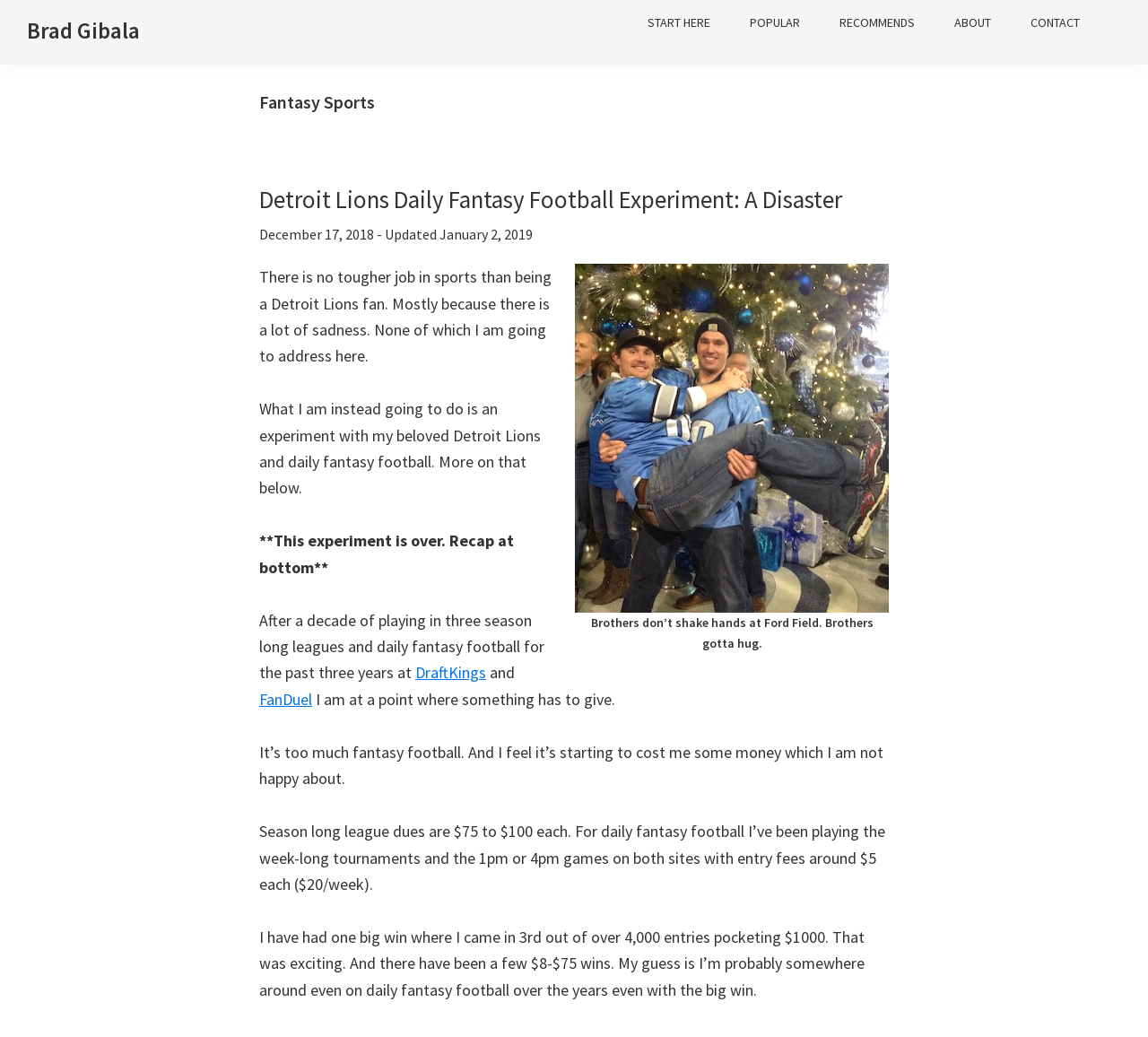Use a single word or phrase to answer the question: What is the date of the article?

December 17, 2018